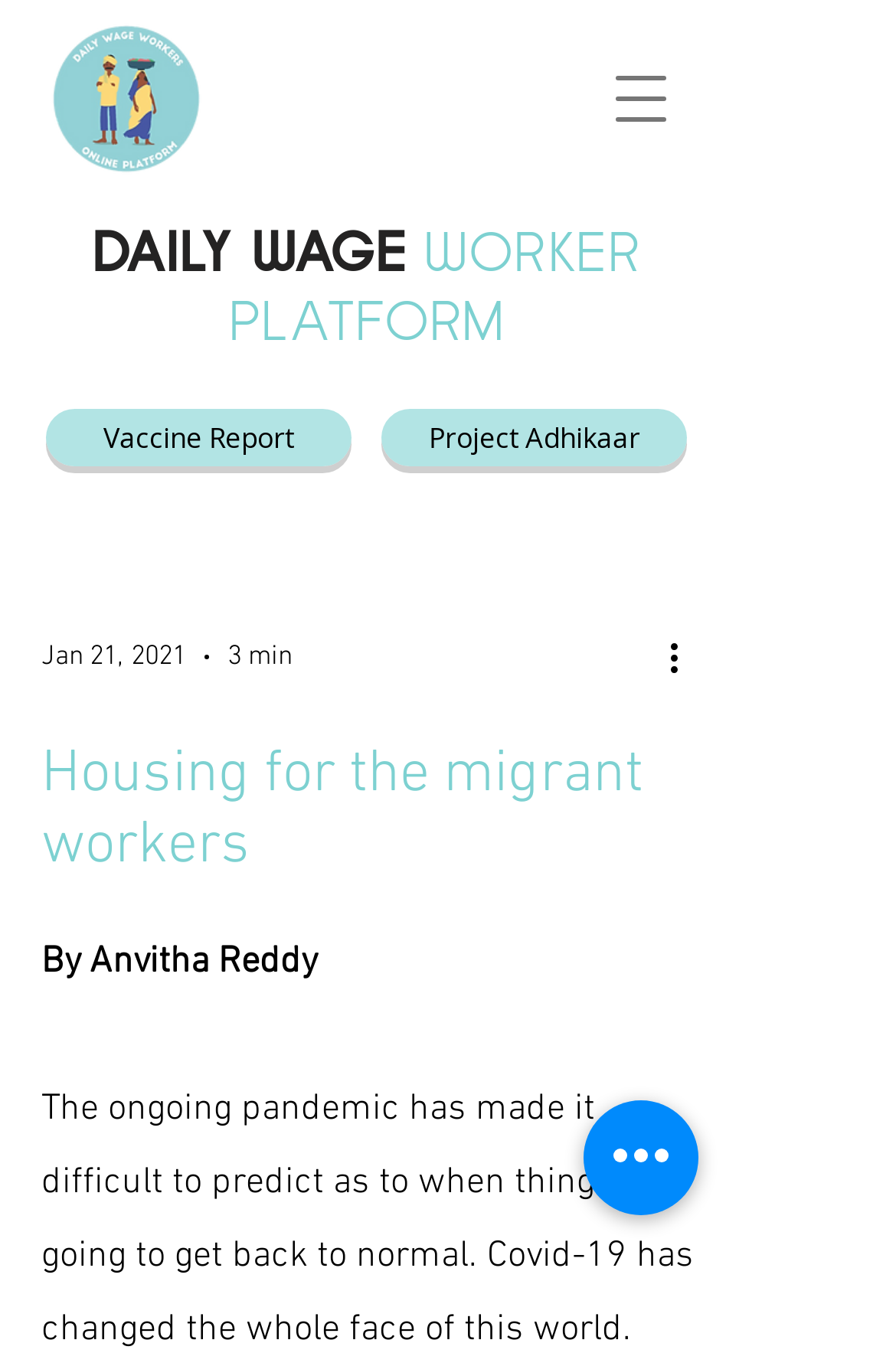Create an elaborate caption that covers all aspects of the webpage.

The webpage appears to be a news article or blog post about the impact of the COVID-19 pandemic on migrant workers. At the top left of the page, there is a logo or image, "Transparent 500x500.png", which is a link. To the right of the logo, there are three links: "Project Adhikaar", "Vaccine Report", and a navigation menu button that can be opened to reveal more options.

Below the links, there is a heading that reads "DAILY WAGE WORKER PLATFORM". This heading is followed by a subheading that includes the date "Jan 21, 2021" and a duration of "3 min". To the right of the subheading, there is a "More actions" button with an accompanying image.

The main content of the article is headed by the title "Housing for the migrant workers", which is written by Anvitha Reddy, as indicated by the text "By Anvitha Reddy" below the title. At the bottom right of the page, there is a "Quick actions" button.

Overall, the webpage has a simple layout with a focus on the article's content, accompanied by some navigation links and buttons at the top and bottom of the page.